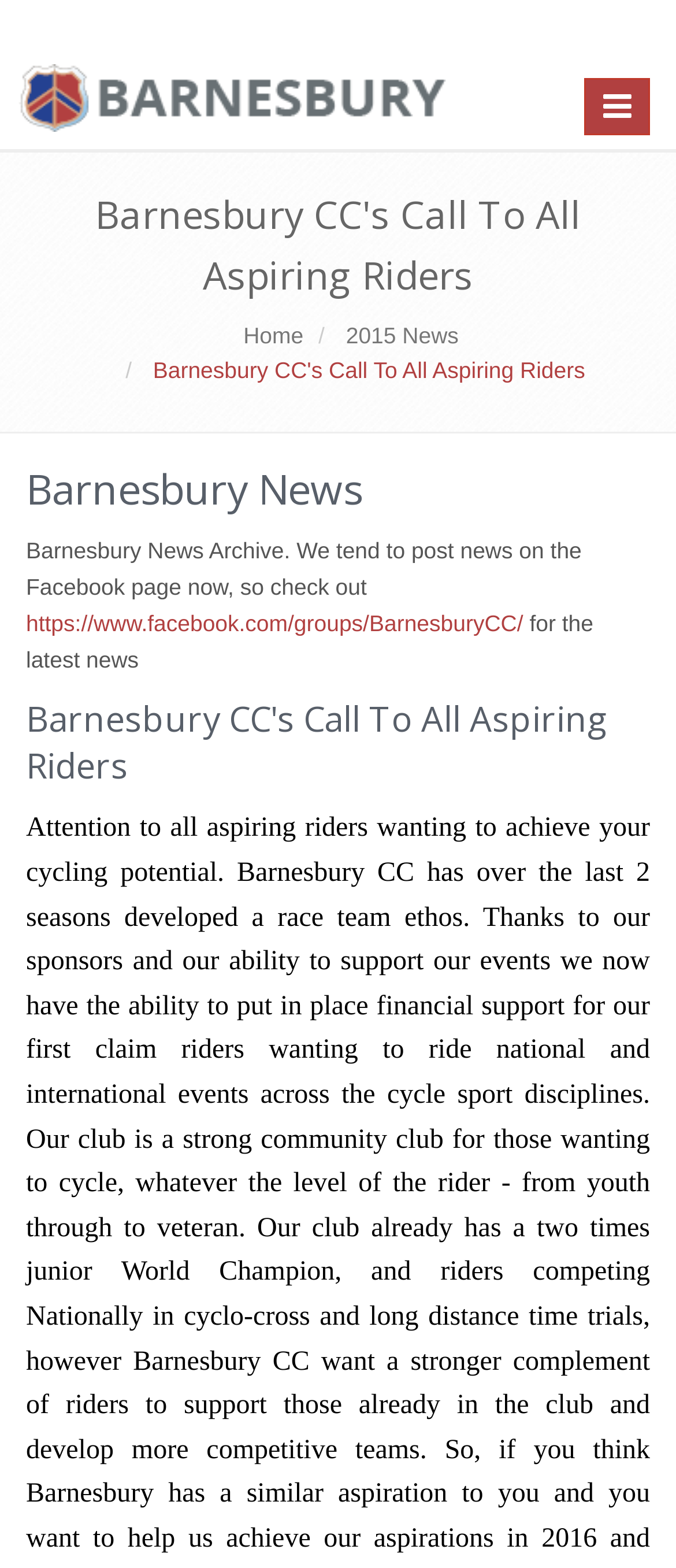Give a one-word or short phrase answer to this question: 
What is the purpose of the 'Scroll Back to Top' button?

To scroll back to top